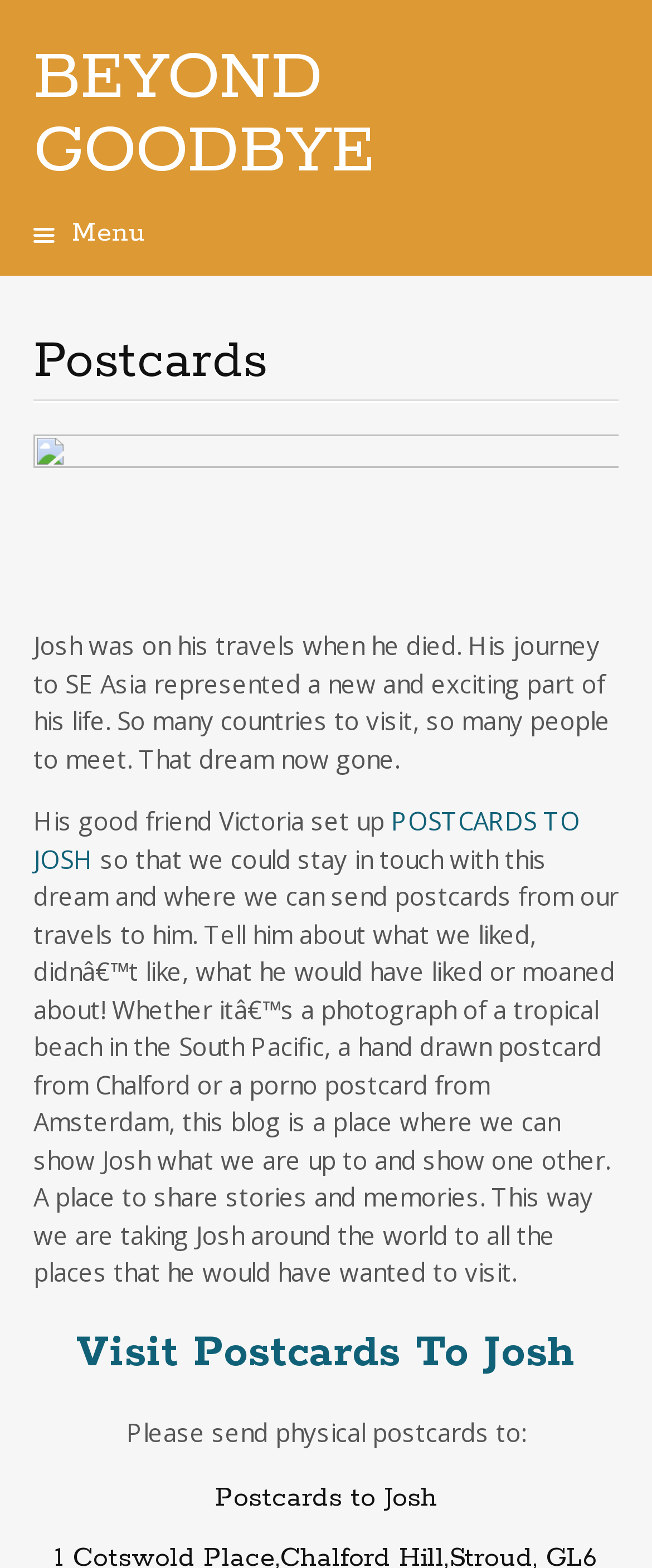Create an elaborate caption for the webpage.

The webpage is about a memorial blog called "Postcards to Josh" where friends and family can share their travel experiences and memories with Josh, who passed away during his travels to Southeast Asia. 

At the top, there is a group element that spans almost the entire width of the page, containing a link to "BEYOND GOODBYE" on the left side. Next to it, there is a menu icon with the text "Menu". Below the menu icon, there is a link to "Skip to content".

The main content area is divided into several sections. The first section has a header with the title "Postcards" and a brief introduction to Josh's travels and the purpose of the blog. Below the introduction, there is a link to "POSTCARDS TO JOSH" and a lengthy paragraph describing the blog's concept, where users can share their travel stories and memories with Josh.

Further down, there is a call-to-action section with a heading "Visit Postcards To Josh" and a link to visit the blog. Below this section, there is a note with the address to send physical postcards to. Finally, at the bottom of the page, there is a heading "Postcards to Josh" that seems to be a footer element.